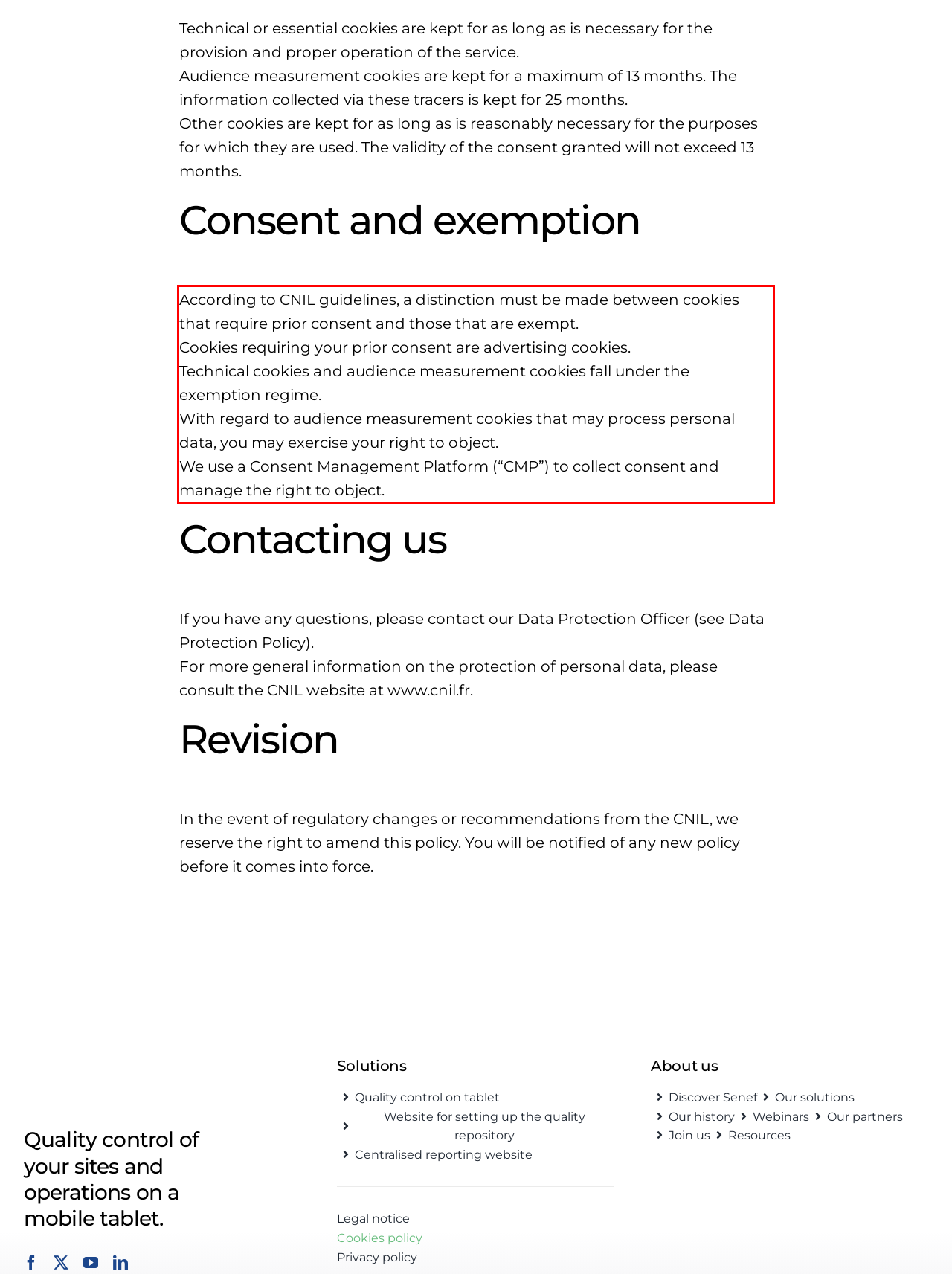Review the webpage screenshot provided, and perform OCR to extract the text from the red bounding box.

According to CNIL guidelines, a distinction must be made between cookies that require prior consent and those that are exempt. Cookies requiring your prior consent are advertising cookies. Technical cookies and audience measurement cookies fall under the exemption regime. With regard to audience measurement cookies that may process personal data, you may exercise your right to object. We use a Consent Management Platform (“CMP”) to collect consent and manage the right to object.